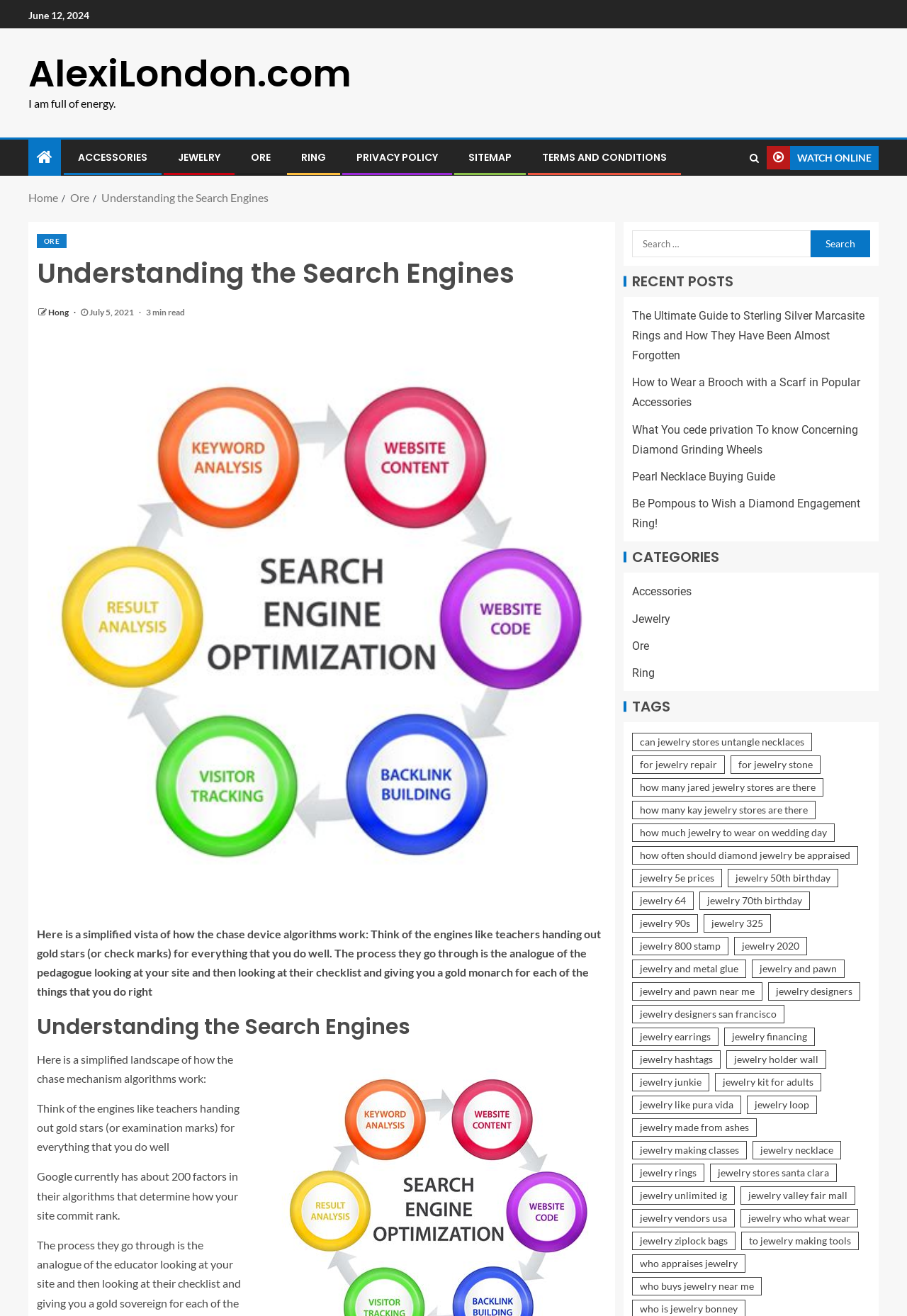Identify the bounding box coordinates for the region to click in order to carry out this instruction: "Share via Facebook". Provide the coordinates using four float numbers between 0 and 1, formatted as [left, top, right, bottom].

None